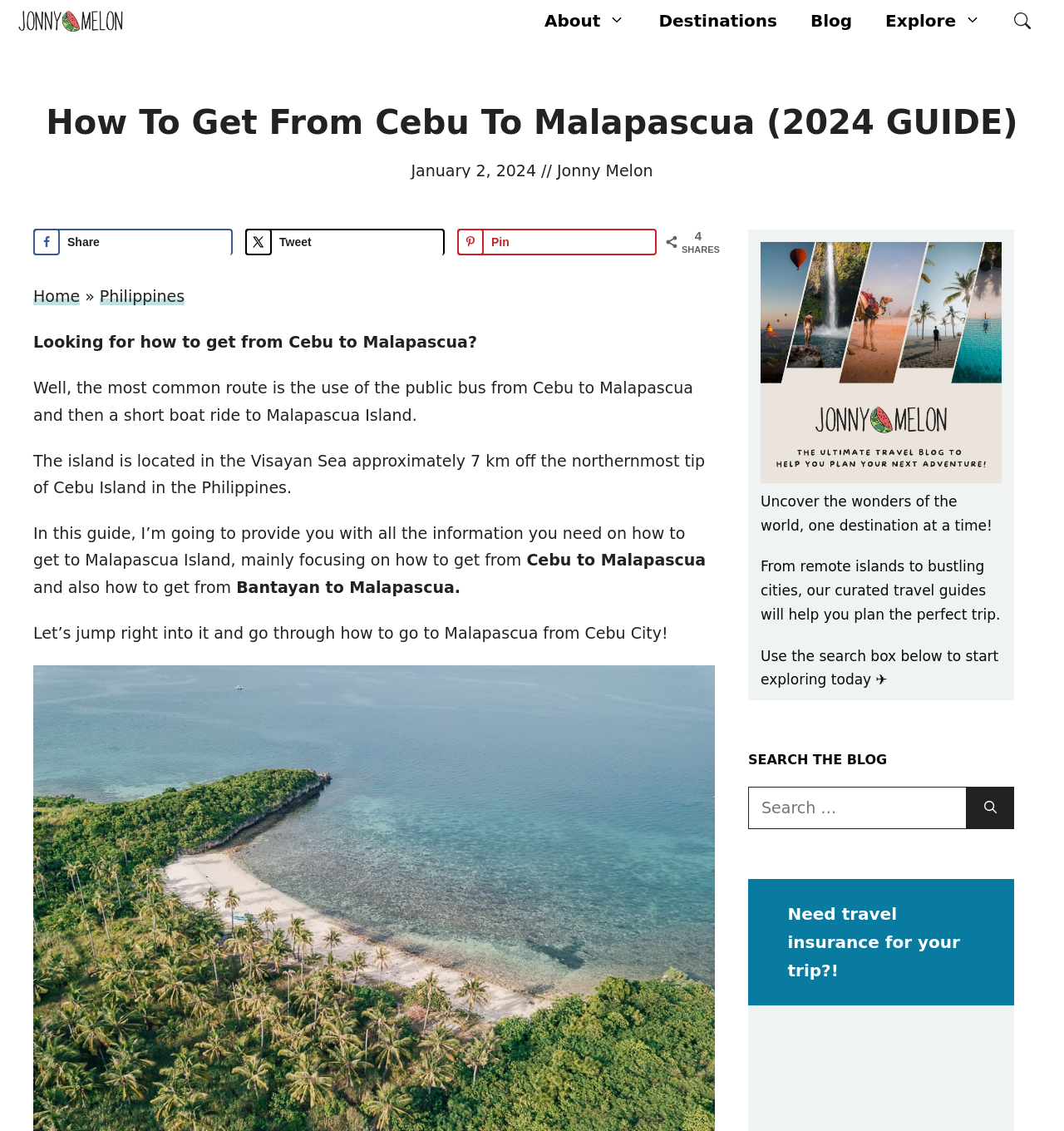What is the name of the author of this guide?
Please answer the question with a detailed and comprehensive explanation.

The answer can be found by looking at the navigation section at the top of the webpage, where the author's name 'Jonny Melon' is mentioned as a link.